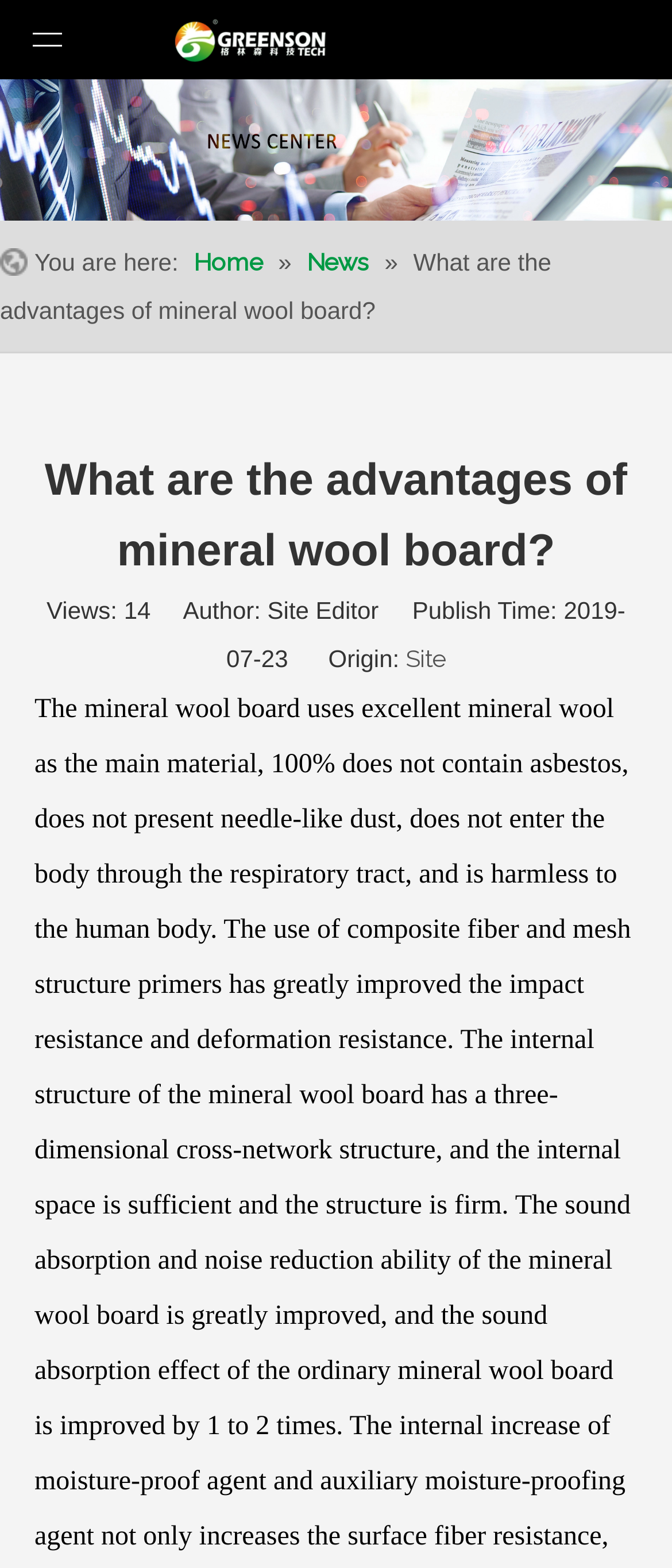What is the category of this article?
Based on the image, answer the question with as much detail as possible.

The category can be found in the breadcrumb navigation at the top of the webpage, where it says 'You are here: Home » News » What are the advantages of mineral wool board?'.